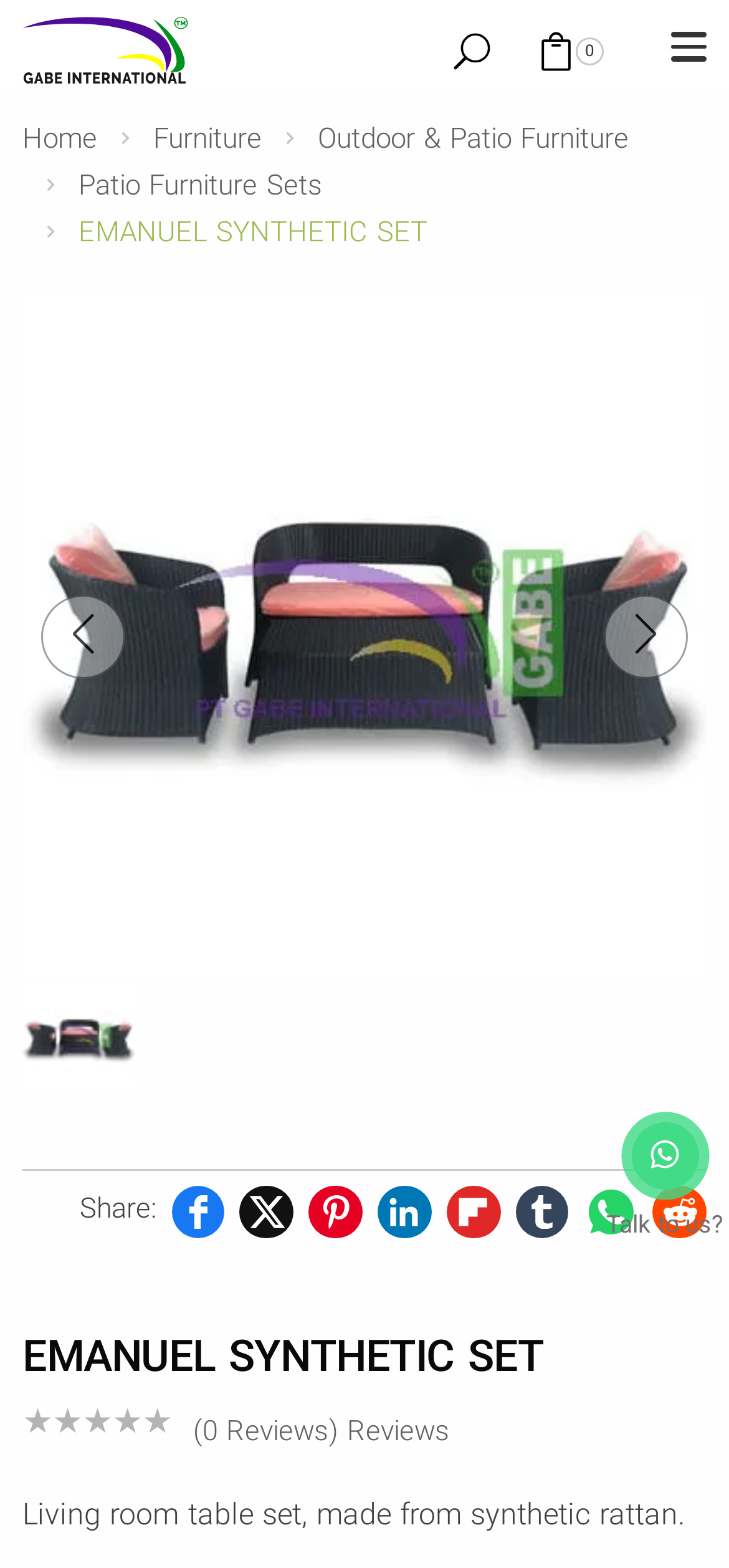Predict the bounding box coordinates of the area that should be clicked to accomplish the following instruction: "Go to the next slide". The bounding box coordinates should consist of four float numbers between 0 and 1, i.e., [left, top, right, bottom].

[0.828, 0.381, 0.944, 0.435]